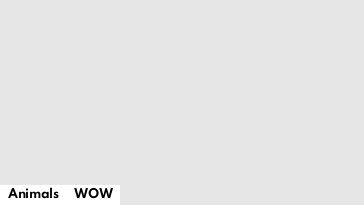Outline with detail what the image portrays.

This image is part of an article titled "15 Mind-Blowing Facts You Never Knew About Penguins." The layout suggests a playful and engaging visual design aimed at capturing the reader's attention. Alongside the image, there are links related to categories like "Animals" and "WOW," emphasizing the intriguing and astonishing nature of the content. The overall design is intended to draw readers into exploring fascinating facts about penguins, showcasing their unique behaviors and characteristics.